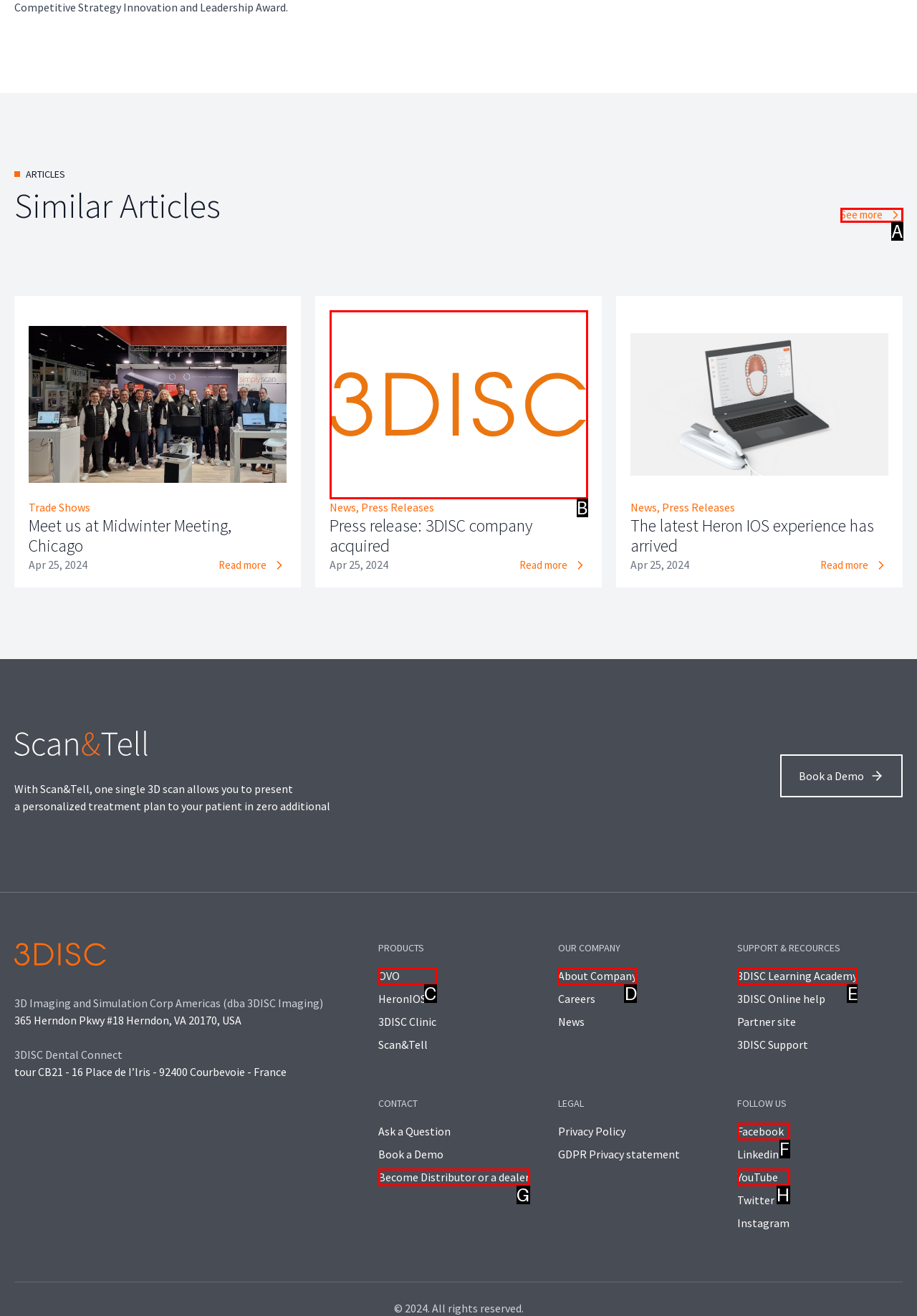Decide which letter you need to select to fulfill the task: Visit the 3DISC Learning Academy for resources
Answer with the letter that matches the correct option directly.

E